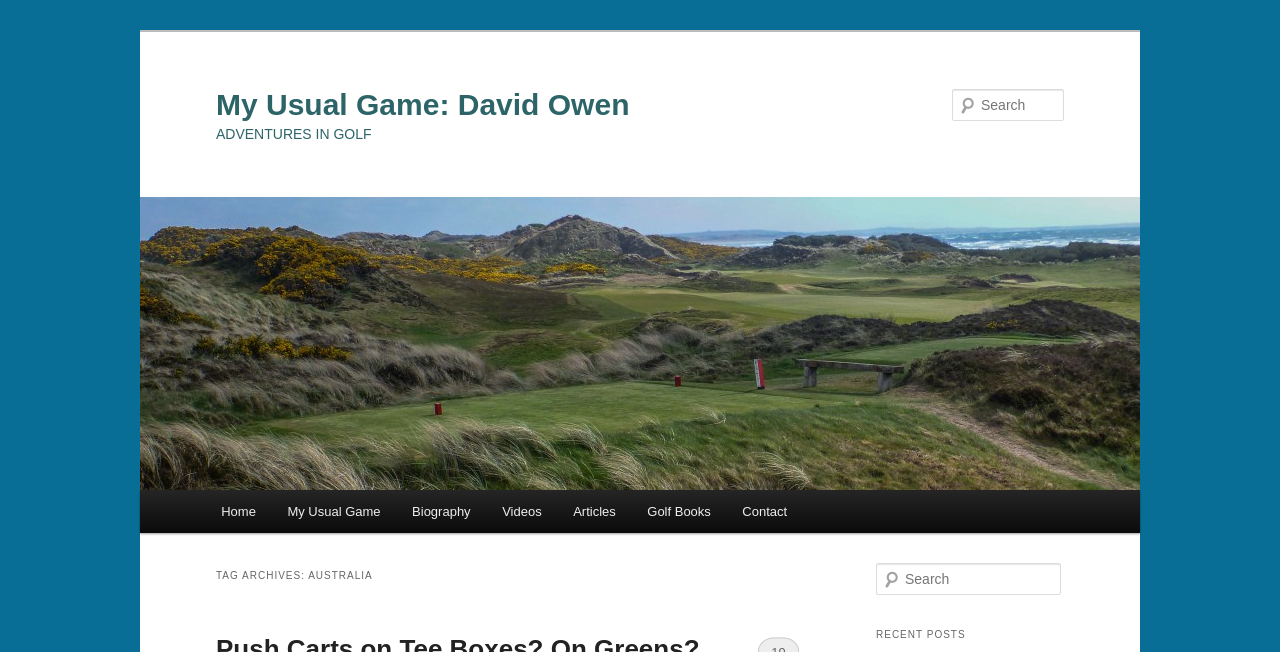Identify the bounding box coordinates of the region that needs to be clicked to carry out this instruction: "view recent posts". Provide these coordinates as four float numbers ranging from 0 to 1, i.e., [left, top, right, bottom].

[0.684, 0.954, 0.831, 0.994]